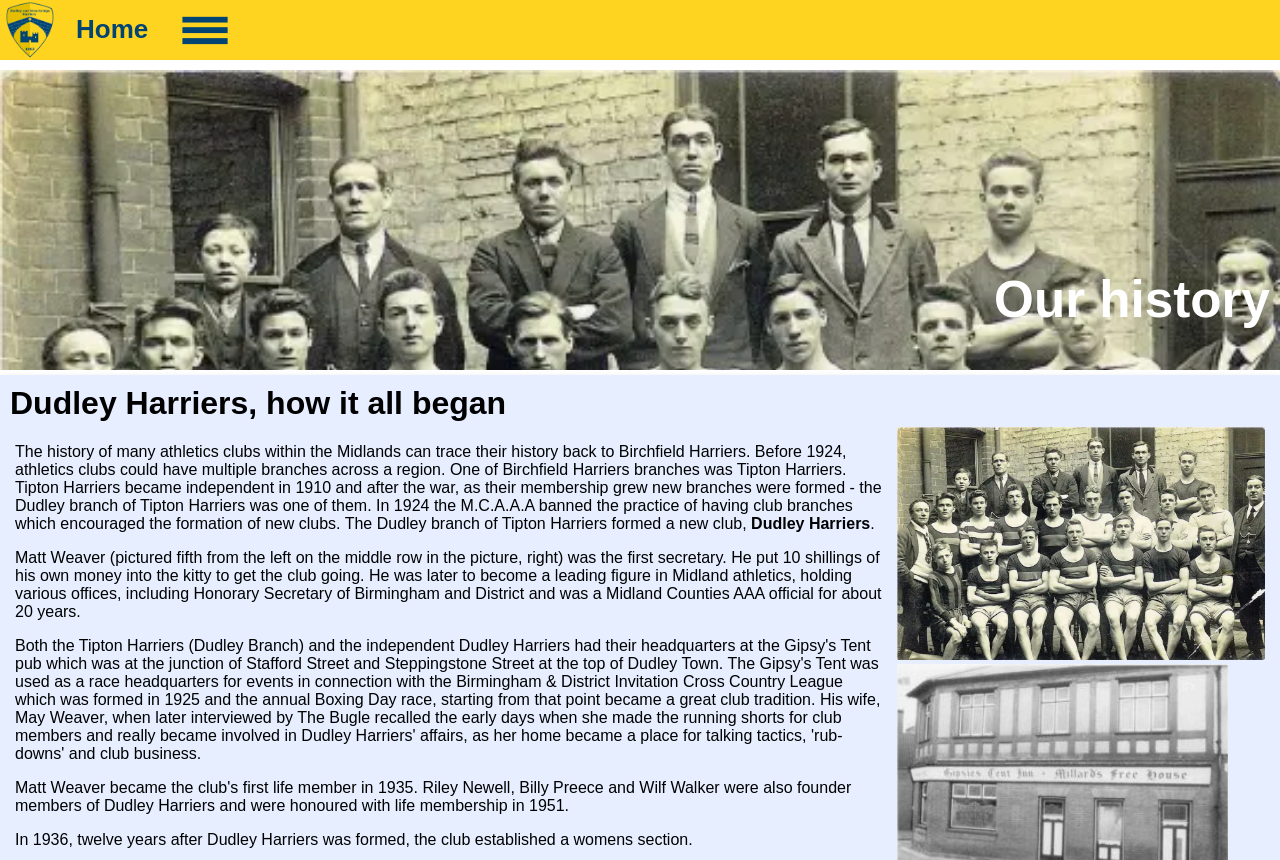Write an exhaustive caption that covers the webpage's main aspects.

The webpage is about the Dudley and Stourbridge Harriers Athletics Club. At the top left corner, there is a logo of the club, accompanied by a "Home" link and a "Menu Icon" link. Below these elements, there is a vertical menu with 8 links, including "News", "Fixtures", "Coaching", "Membership", "Club Records", "Club info", "Athlete of the Month", and "Club History".

On the right side of the page, there is a section dedicated to the club's history. The title "Our history" is displayed prominently, followed by a brief introduction to the history of the club. The text explains how the club was formed in 1924, and how it evolved over the years. There are three paragraphs of text, each describing a different aspect of the club's history, including the formation of the club, the role of Matt Weaver, and the establishment of a women's section in 1936.

Below the text, there is an image of a team picture, likely the first team picture of the club. The image takes up most of the width of the page and is positioned near the bottom of the page.